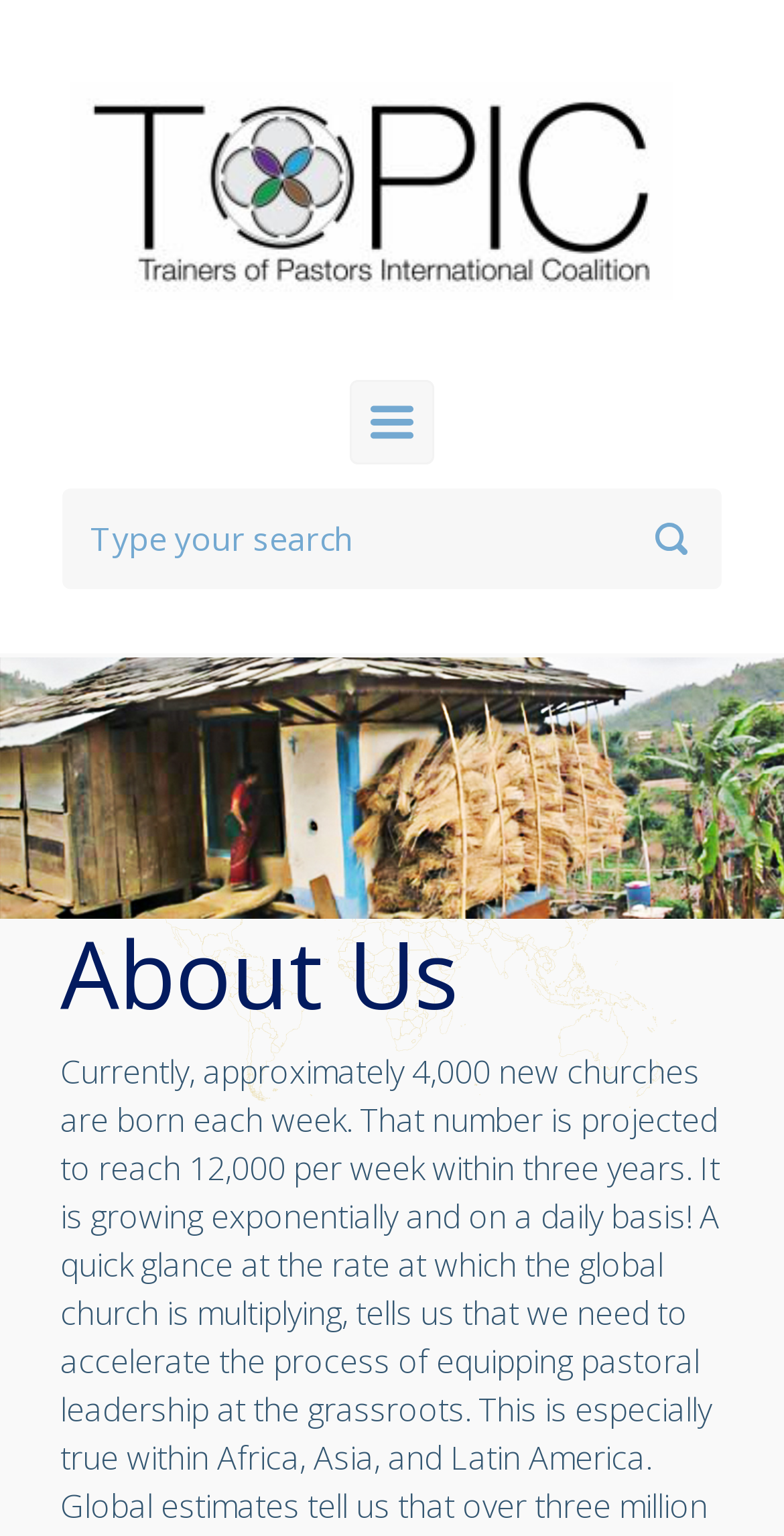Answer the following in one word or a short phrase: 
What is the purpose of the button?

Primary menu